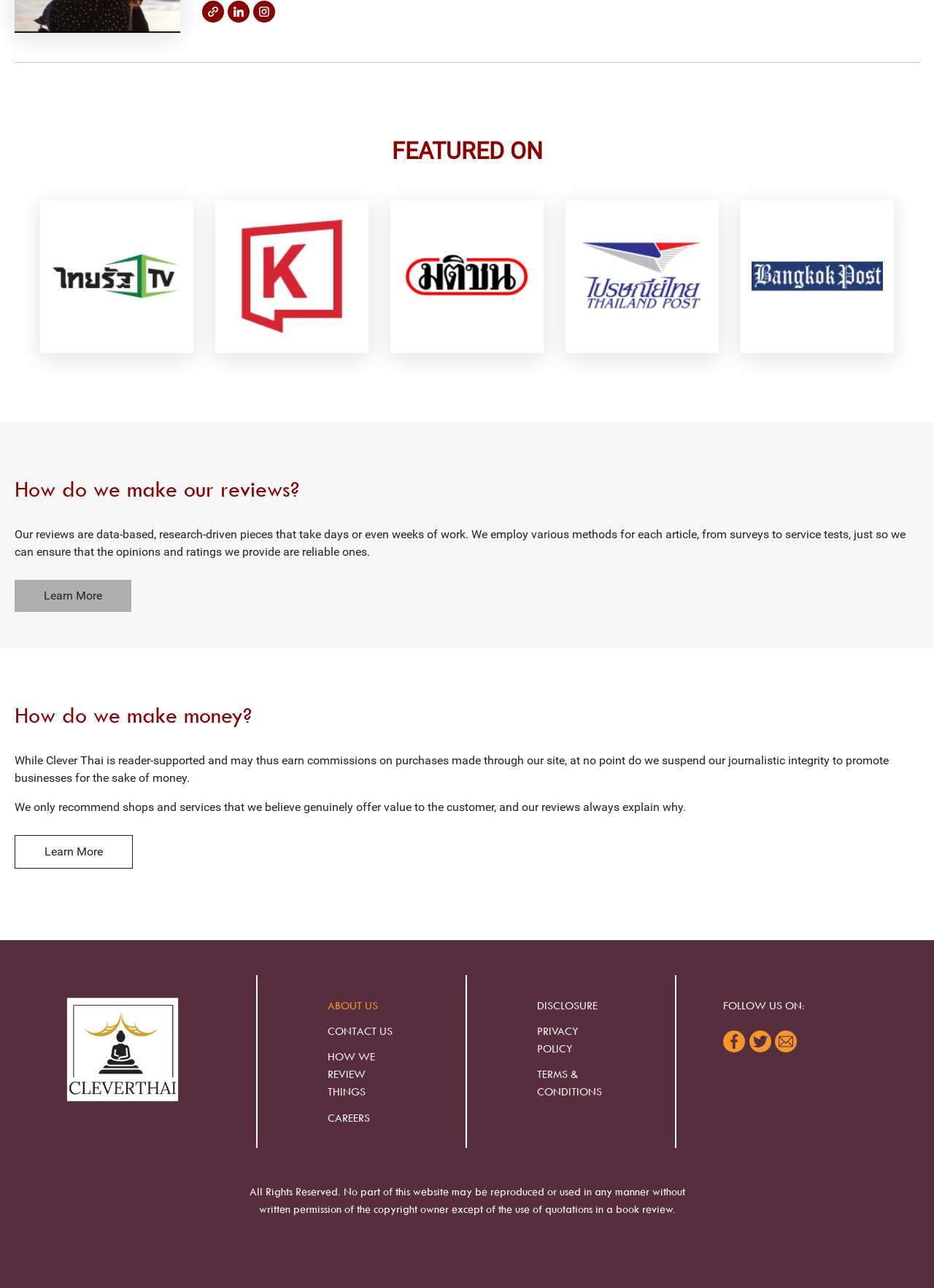Please locate the bounding box coordinates for the element that should be clicked to achieve the following instruction: "Go to the 'ABOUT US' page". Ensure the coordinates are given as four float numbers between 0 and 1, i.e., [left, top, right, bottom].

[0.351, 0.771, 0.425, 0.791]